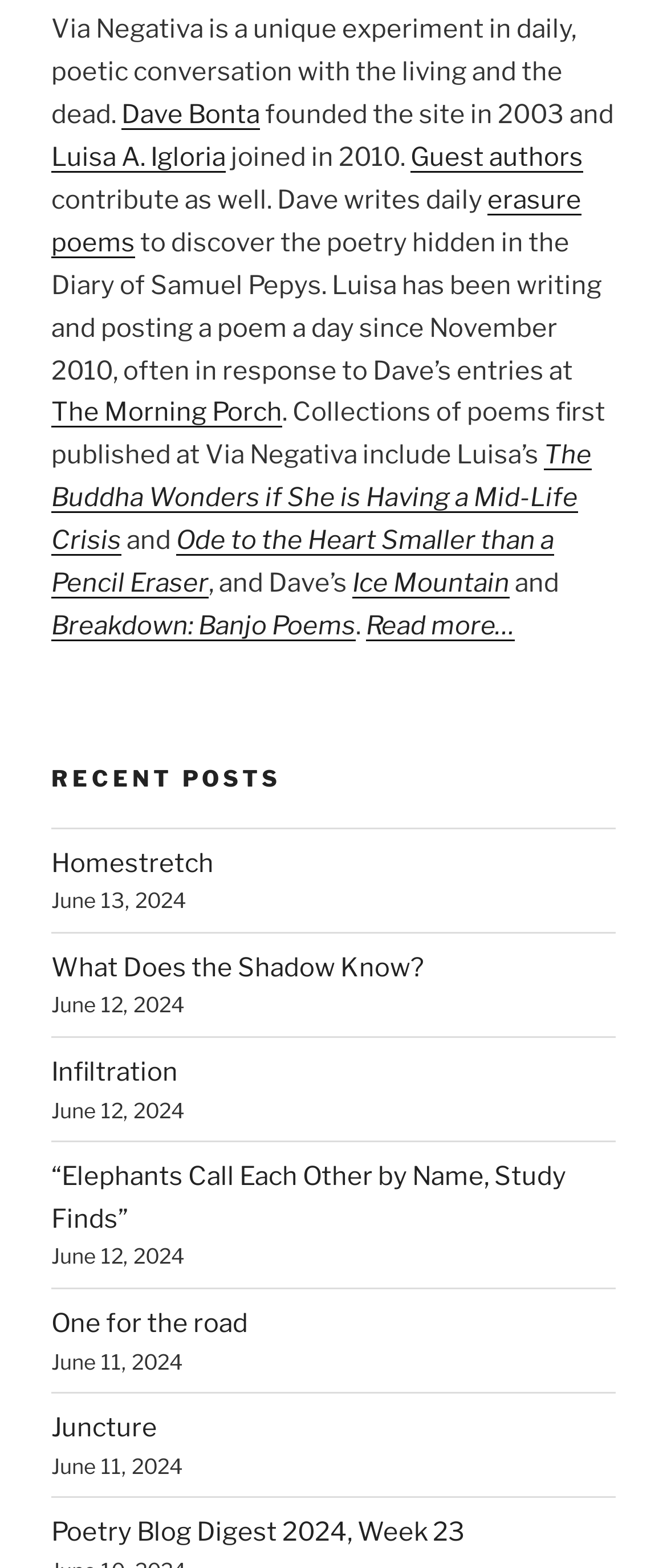Provide a one-word or short-phrase answer to the question:
What is the name of Dave's poetry collection?

Ice Mountain